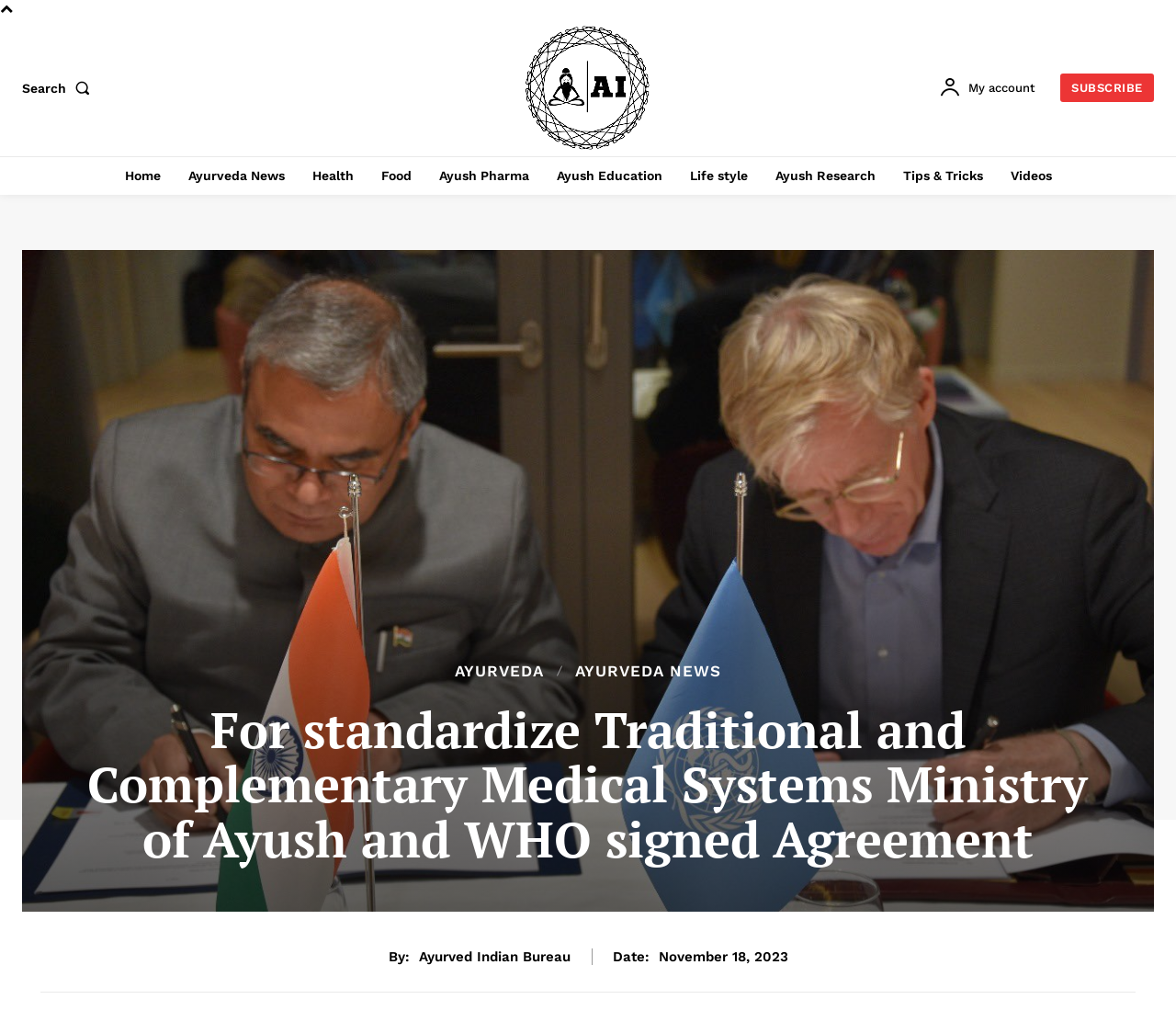Can you show the bounding box coordinates of the region to click on to complete the task described in the instruction: "Click on the 'Previous project: Blue Flower Granite' link"?

None